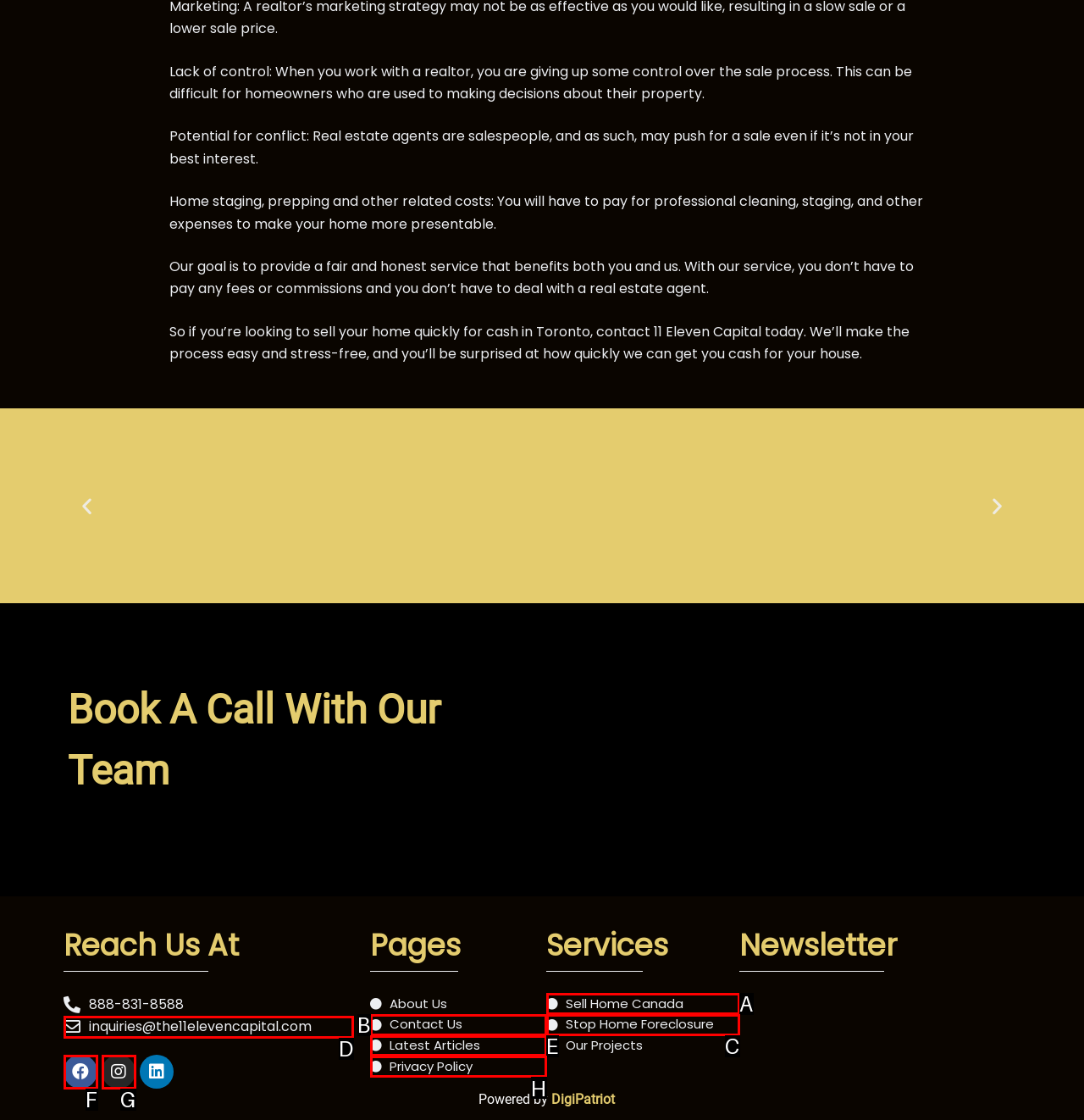Select the letter that corresponds to the UI element described as: Sell Home Canada
Answer by providing the letter from the given choices.

A